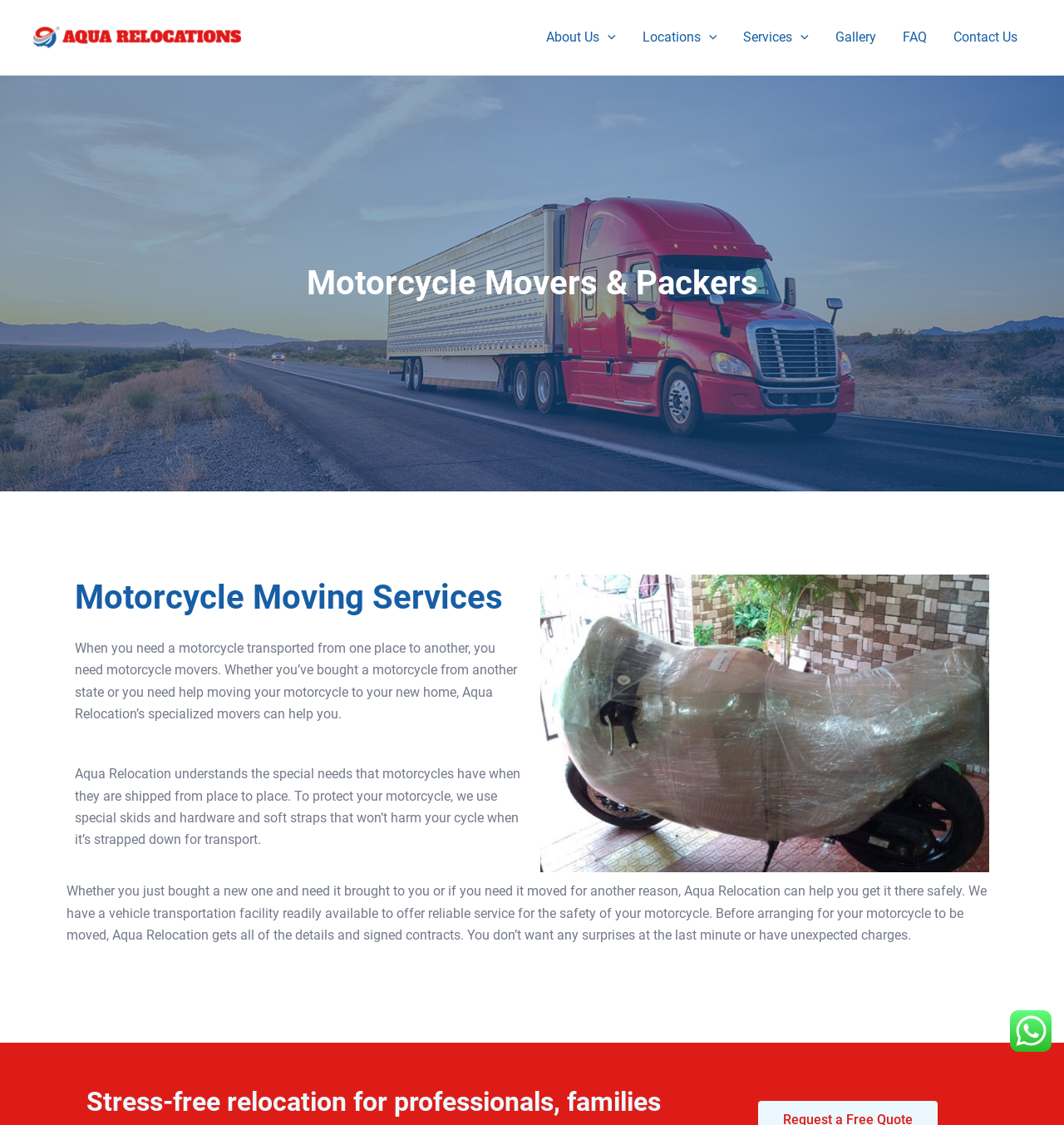Can you find and provide the title of the webpage?

Motorcycle Movers & Packers